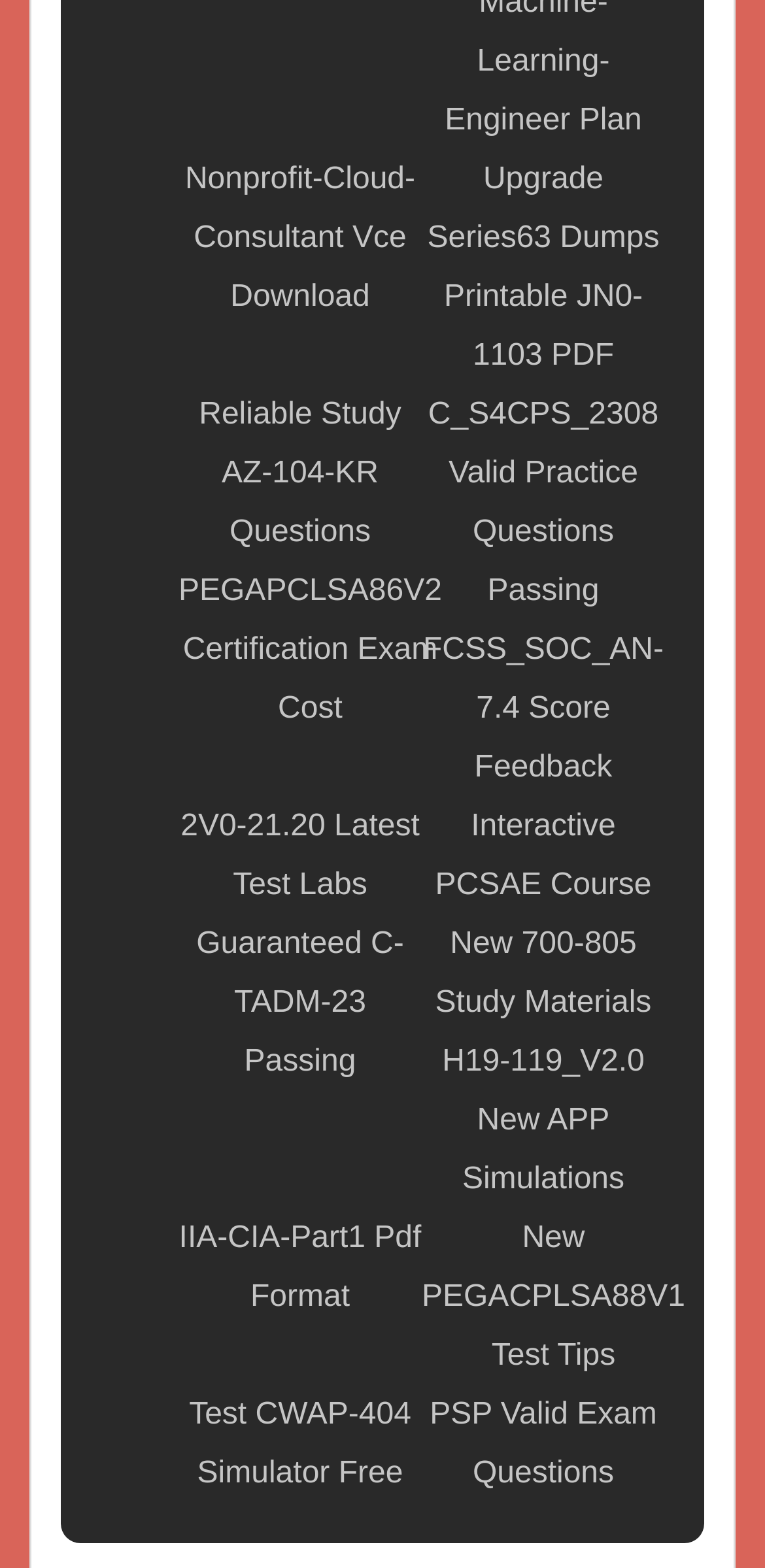Please identify the coordinates of the bounding box for the clickable region that will accomplish this instruction: "go to HOME".

None